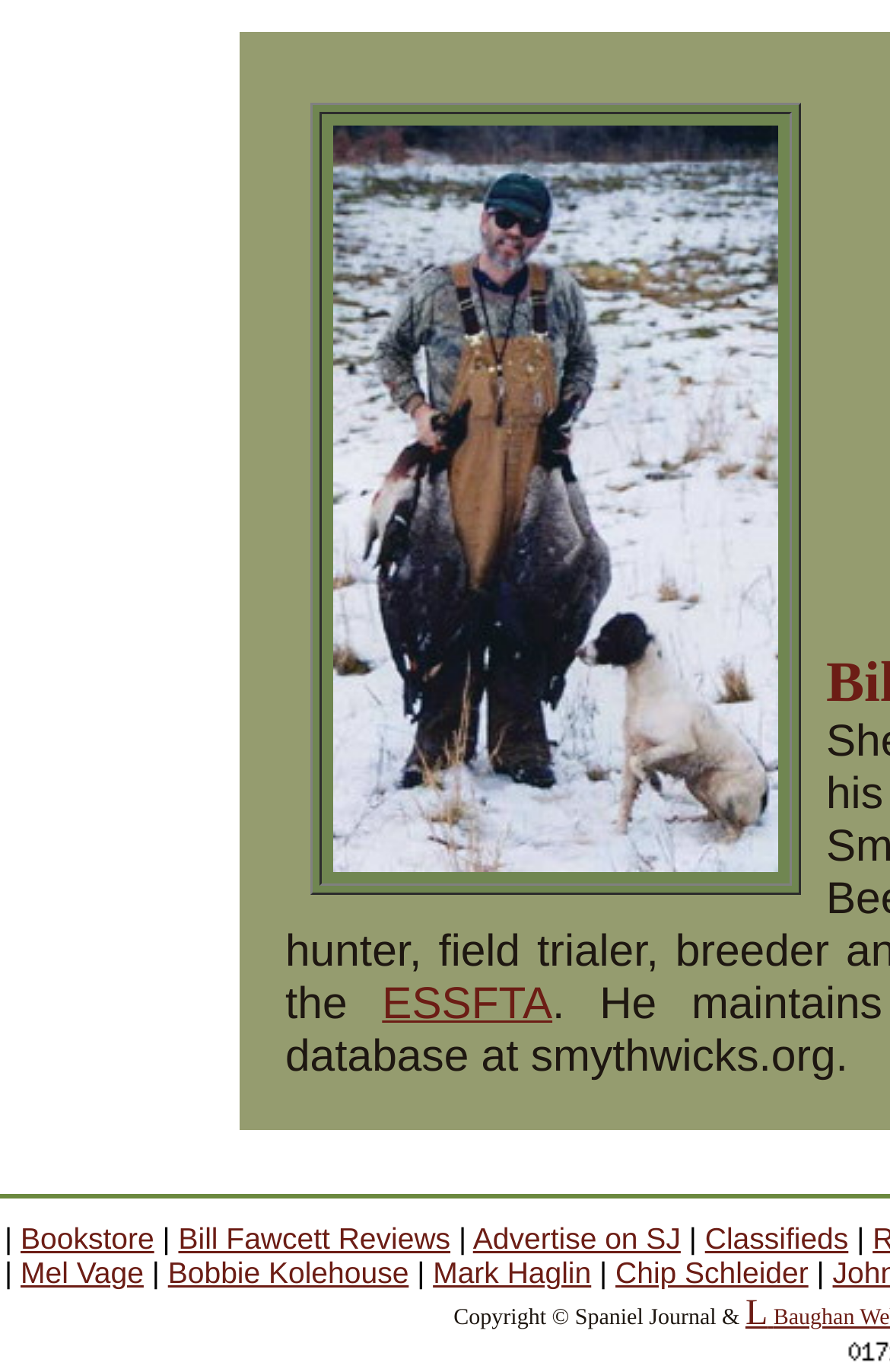Identify the bounding box coordinates for the UI element described as: "Advertise on SJ".

[0.531, 0.89, 0.765, 0.915]